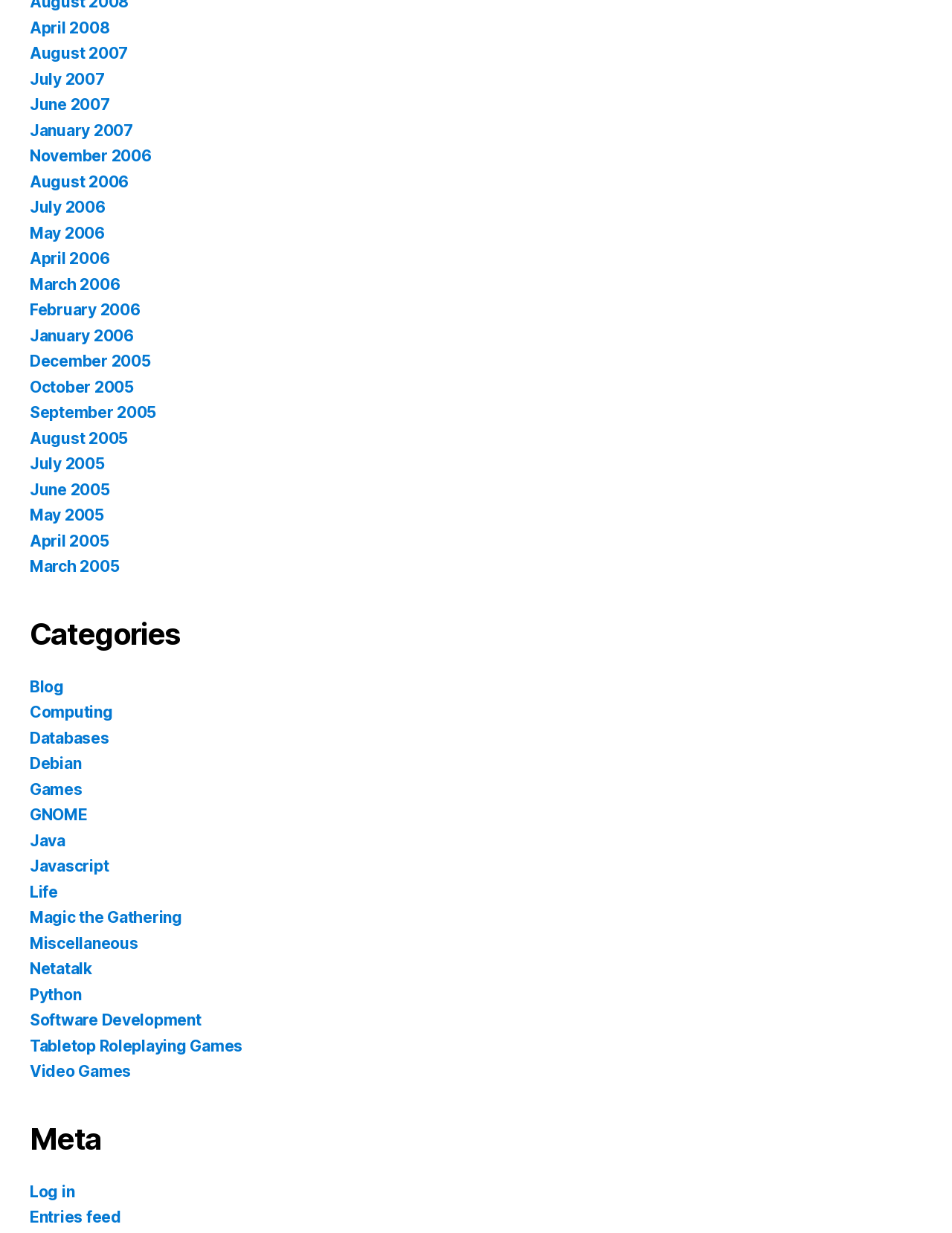Identify the bounding box for the given UI element using the description provided. Coordinates should be in the format (top-left x, top-left y, bottom-right x, bottom-right y) and must be between 0 and 1. Here is the description: Video Games

[0.031, 0.861, 0.138, 0.876]